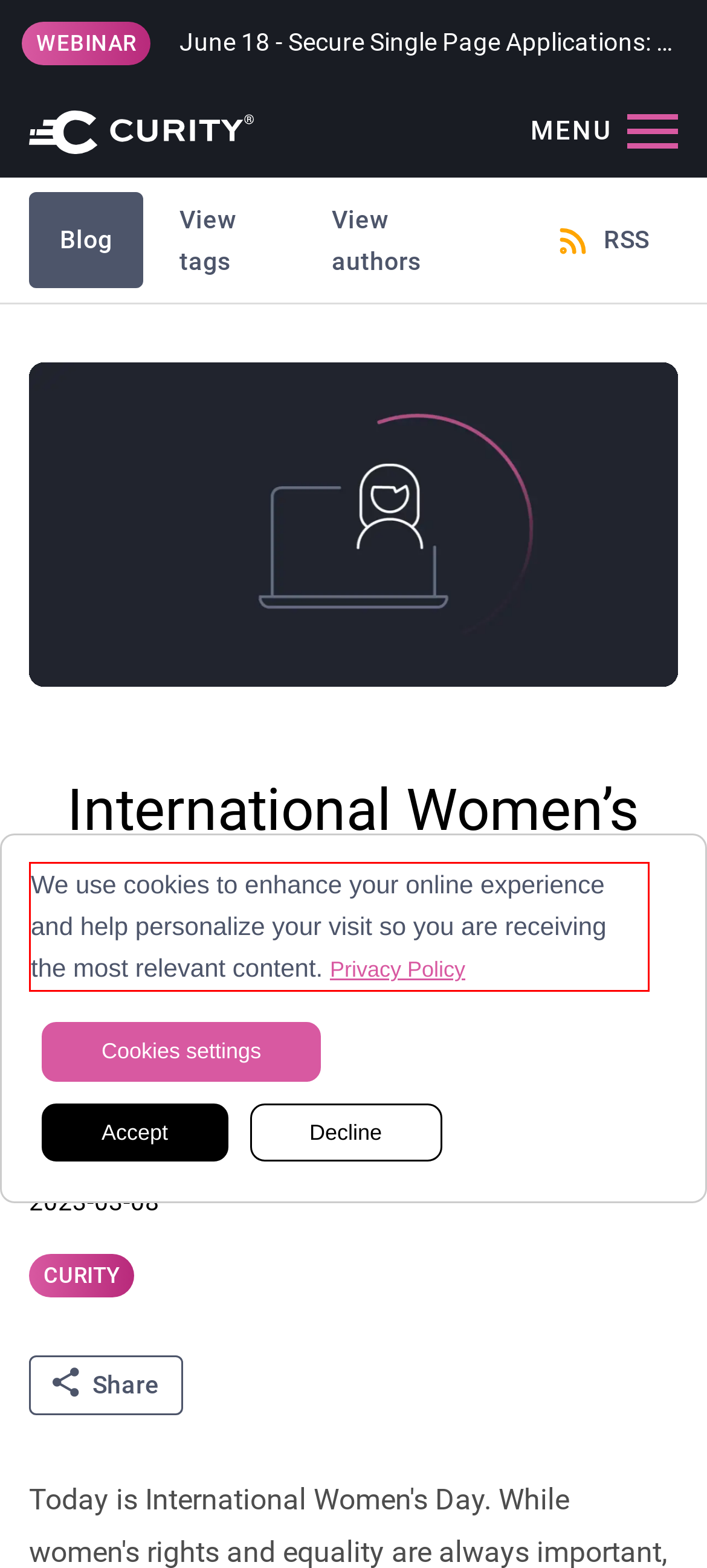From the provided screenshot, extract the text content that is enclosed within the red bounding box.

We use cookies to enhance your online experience and help personalize your visit so you are receiving the most relevant content. Privacy Policy